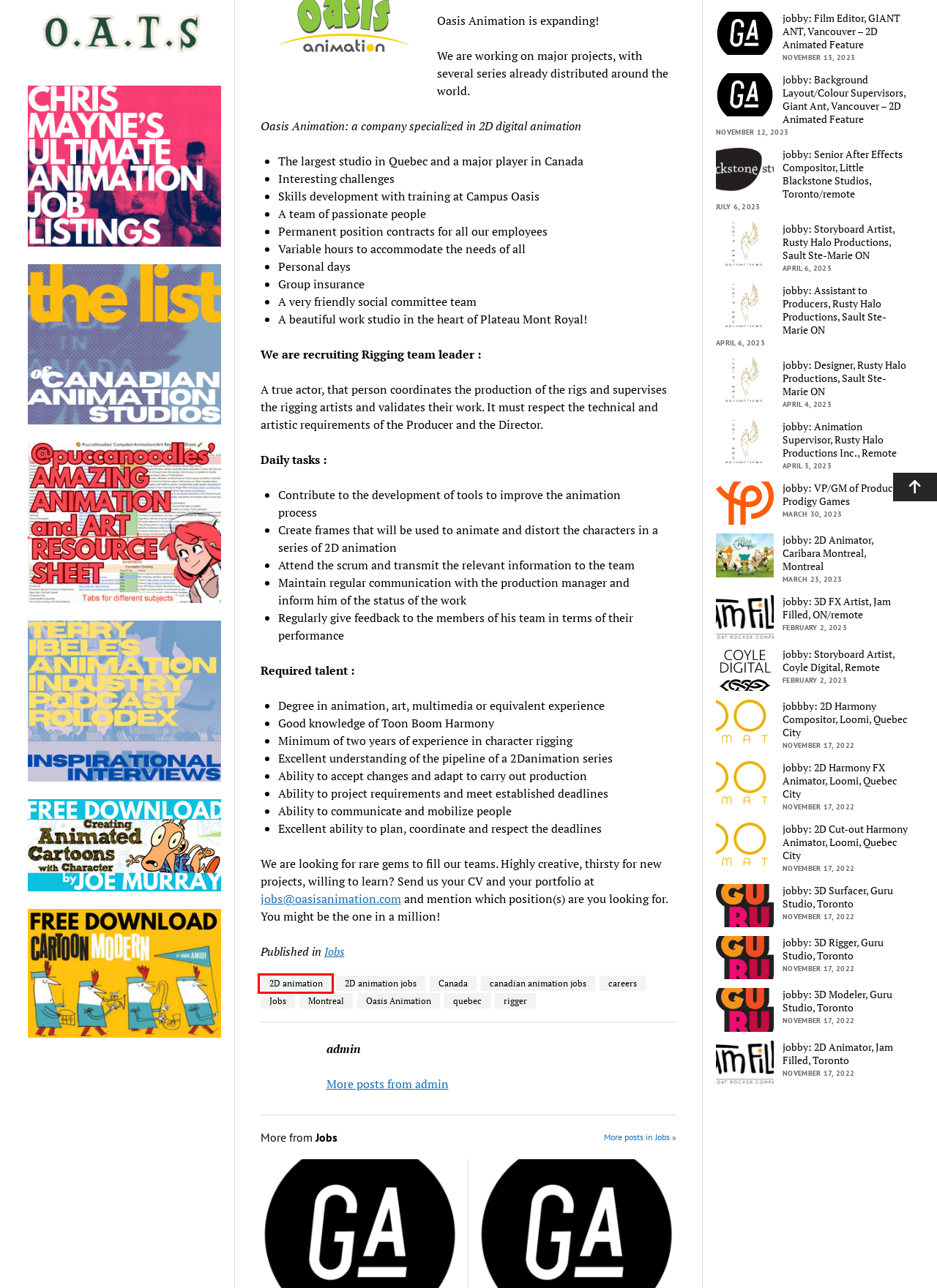You have been given a screenshot of a webpage with a red bounding box around a UI element. Select the most appropriate webpage description for the new webpage that appears after clicking the element within the red bounding box. The choices are:
A. 2D animation – CARTOON NORTH
B. jobby: 3D Surfacer, Guru Studio, Toronto – CARTOON NORTH
C. jobby: Film Editor, GIANT ANT, Vancouver – 2D Animated Feature – CARTOON NORTH
D. jobby: 3D Modeler, Guru Studio, Toronto – CARTOON NORTH
E. 2D animation jobs – CARTOON NORTH
F. jobby: 2D Animator, Caribara Montreal, Montreal – CARTOON NORTH
G. Oasis Animation – CARTOON NORTH
H. jobby: 2D Cut-out Harmony Animator, Loomi, Quebec City – CARTOON NORTH

A